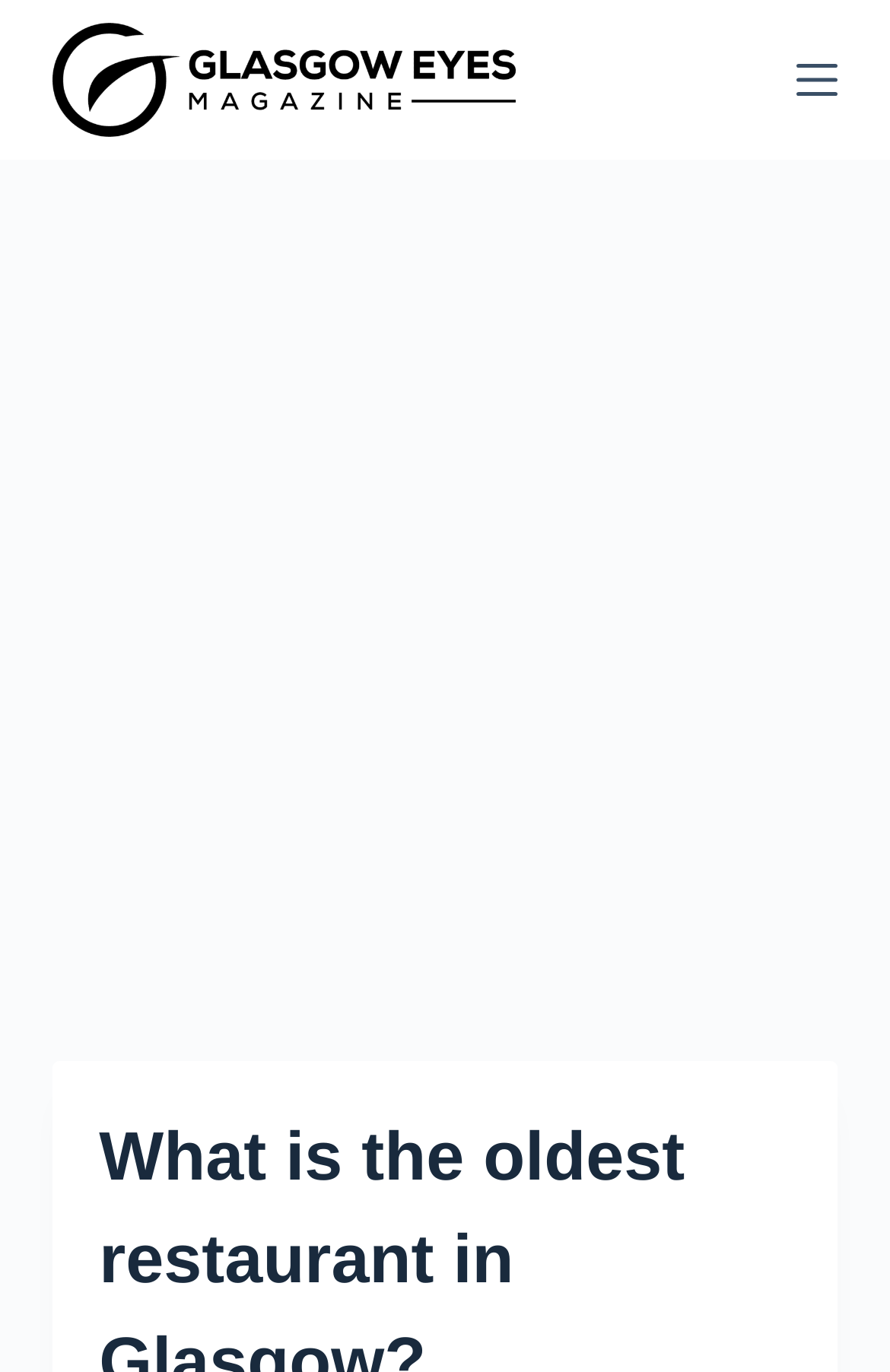Locate the bounding box of the UI element based on this description: "Menu". Provide four float numbers between 0 and 1 as [left, top, right, bottom].

[0.894, 0.043, 0.94, 0.073]